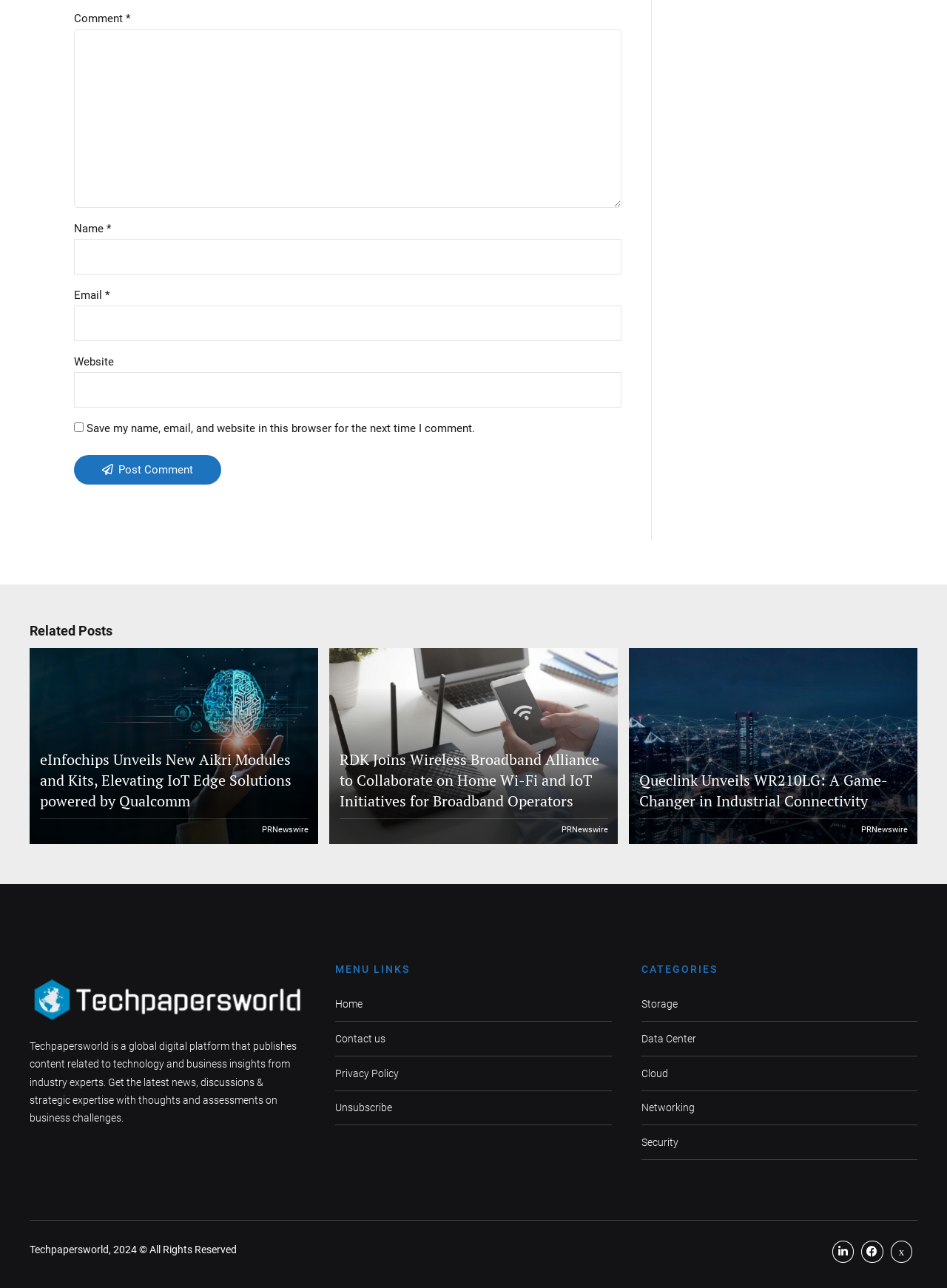Locate the bounding box coordinates of the clickable part needed for the task: "Click the eInfochips Unveils New Aikri Modules and Kits, Elevating IoT Edge Solutions powered by Qualcomm link".

[0.025, 0.503, 0.336, 0.655]